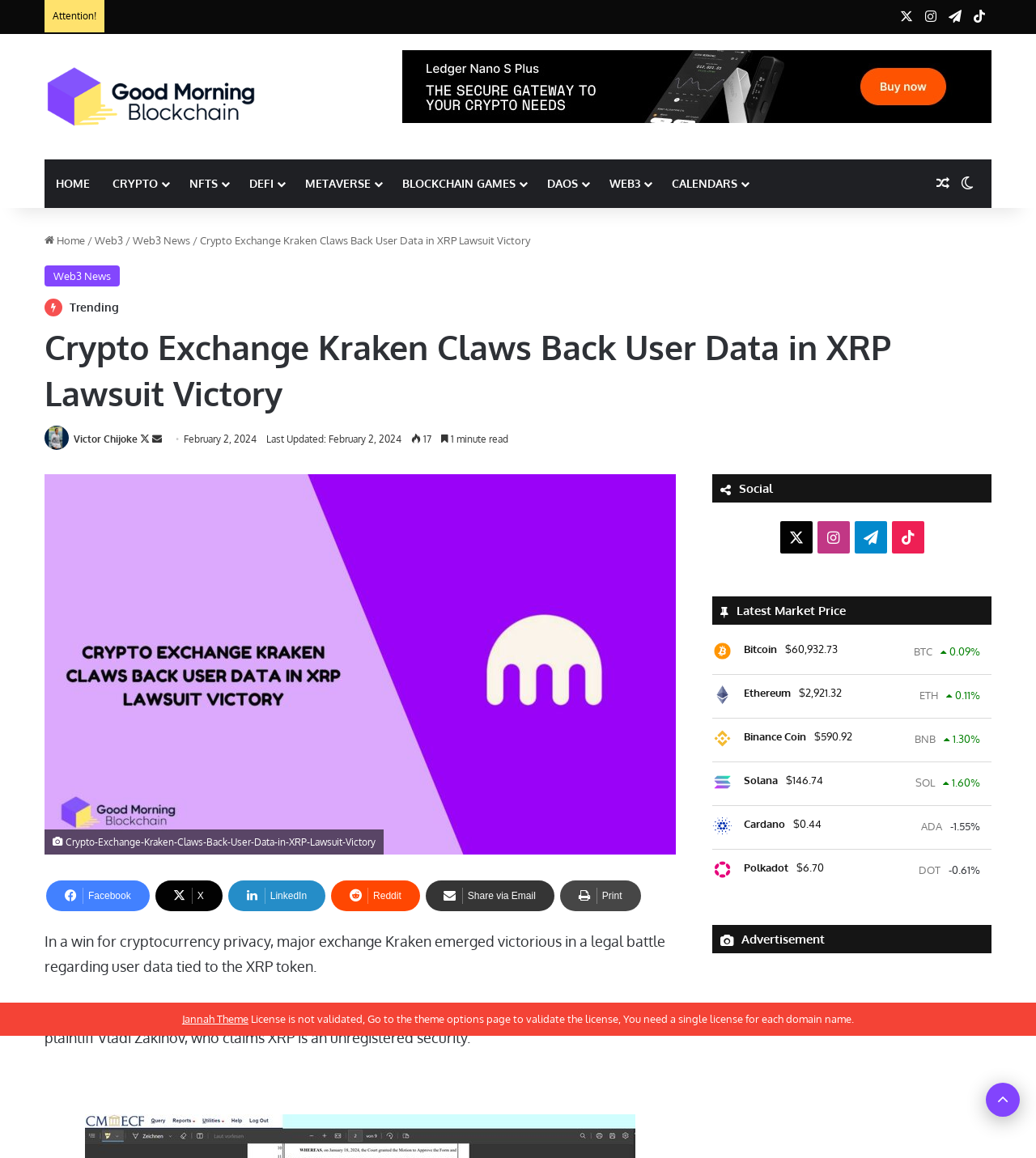Show the bounding box coordinates for the element that needs to be clicked to execute the following instruction: "Check the latest market price of Bitcoin". Provide the coordinates in the form of four float numbers between 0 and 1, i.e., [left, top, right, bottom].

[0.688, 0.553, 0.957, 0.583]